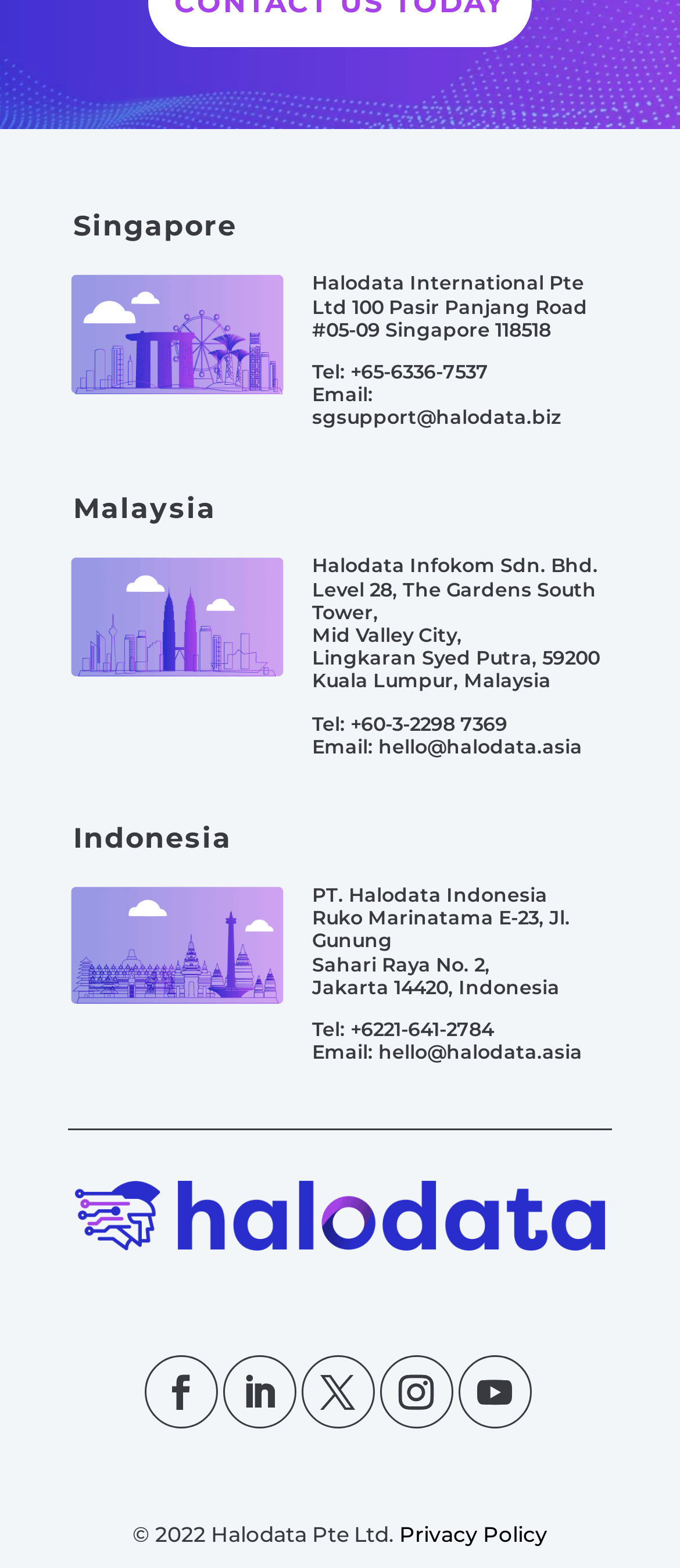What is the company name in Malaysia?
Can you give a detailed and elaborate answer to the question?

I looked for the company name associated with Malaysia, which is listed under the 'Malaysia' heading, and found it to be 'Halodata Infokom Sdn. Bhd.'.